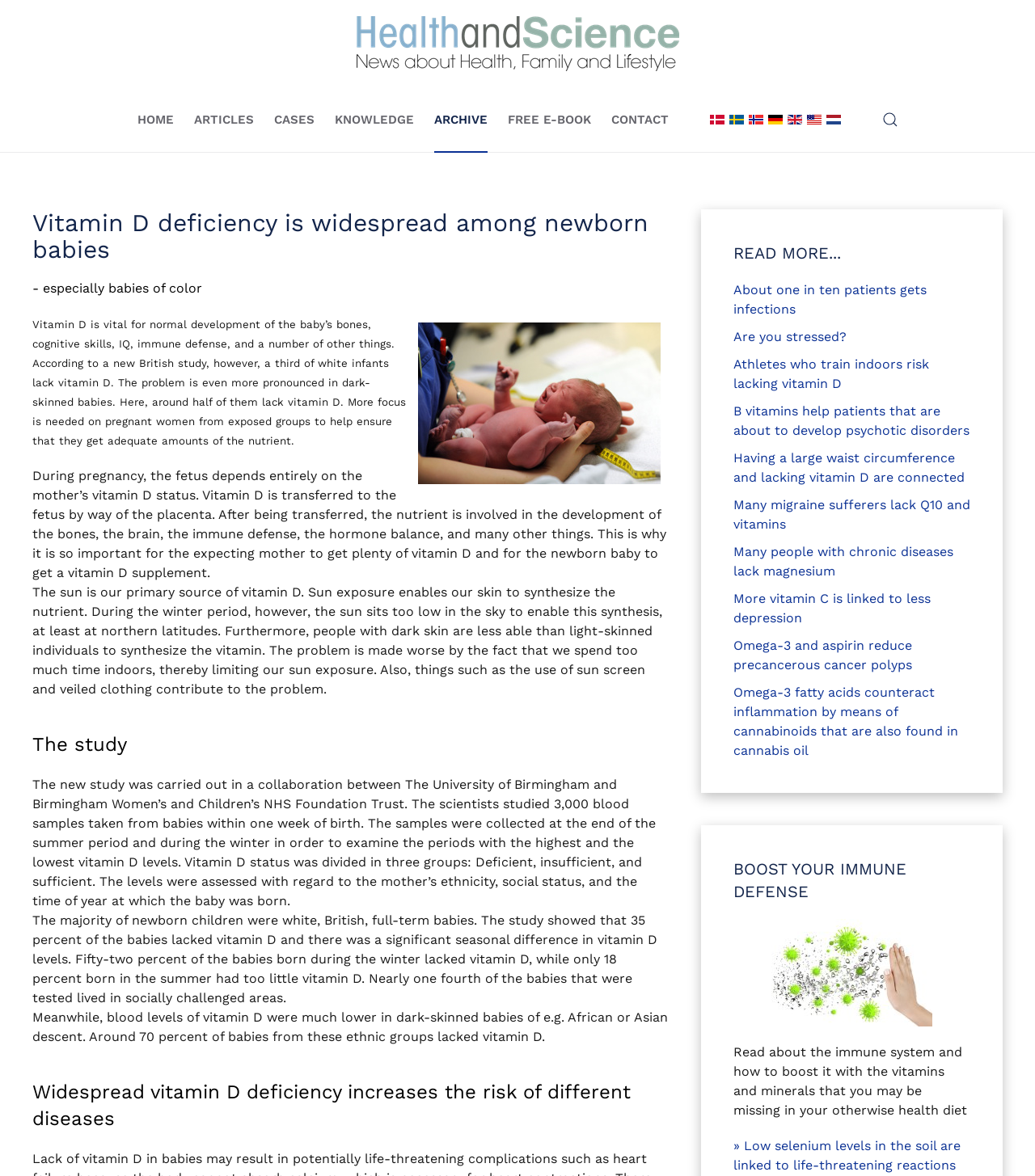Please determine the bounding box coordinates of the section I need to click to accomplish this instruction: "Click on the 'HOME' link".

[0.132, 0.074, 0.168, 0.129]